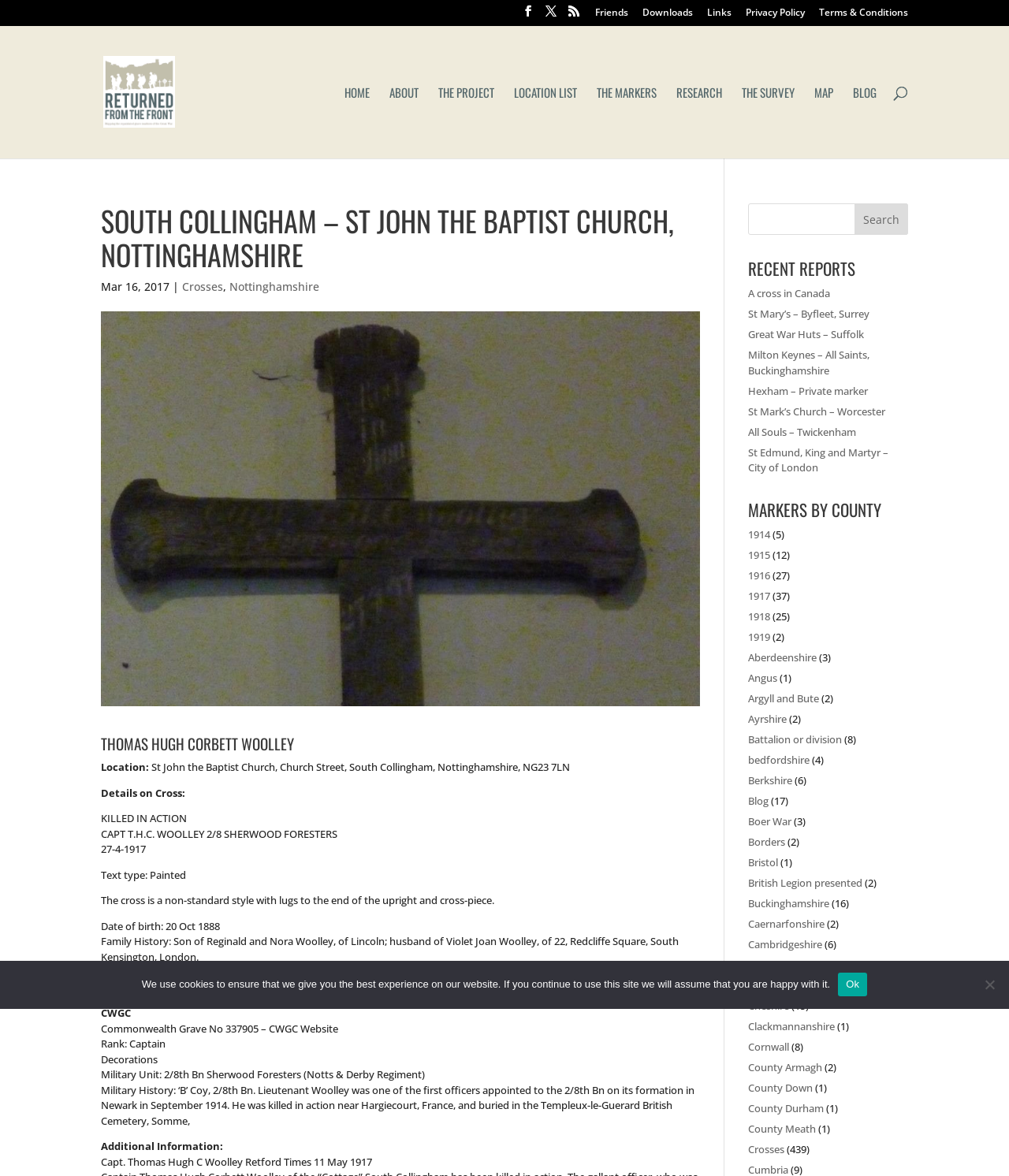Offer an in-depth caption of the entire webpage.

This webpage is about South Collingham – St John the Baptist Church, Nottinghamshire, and it's part of the "Returned from the Front" project. At the top, there are several links to social media platforms, followed by a navigation menu with links to "HOME", "ABOUT", "THE PROJECT", and other sections.

Below the navigation menu, there is a search bar that allows users to search for specific content. On the left side, there is a heading that reads "SOUTH COLLINGHAM – ST JOHN THE BAPTIST CHURCH, NOTTINGHAMSHIRE" followed by some text and a link to "Crosses" and "Nottinghamshire".

The main content of the page is about Thomas Hugh Corbett Woolley, a captain who was killed in action in 1917. There is a detailed description of his life, including his birth and death dates, military unit, and decorations. There are also some additional information and quotes from the Retford Times.

On the right side, there is a section titled "RECENT REPORTS" that lists several links to recent reports, including "A cross in Canada" and "St Mary’s – Byfleet, Surrey". Below that, there is a section titled "MARKERS BY COUNTY" that lists links to different counties, such as "1914" and "Aberdeenshire", each with a number in parentheses indicating the number of markers.

Throughout the page, there are several links to other sections and reports, as well as some images and icons. The overall layout is organized and easy to navigate, with clear headings and concise text.